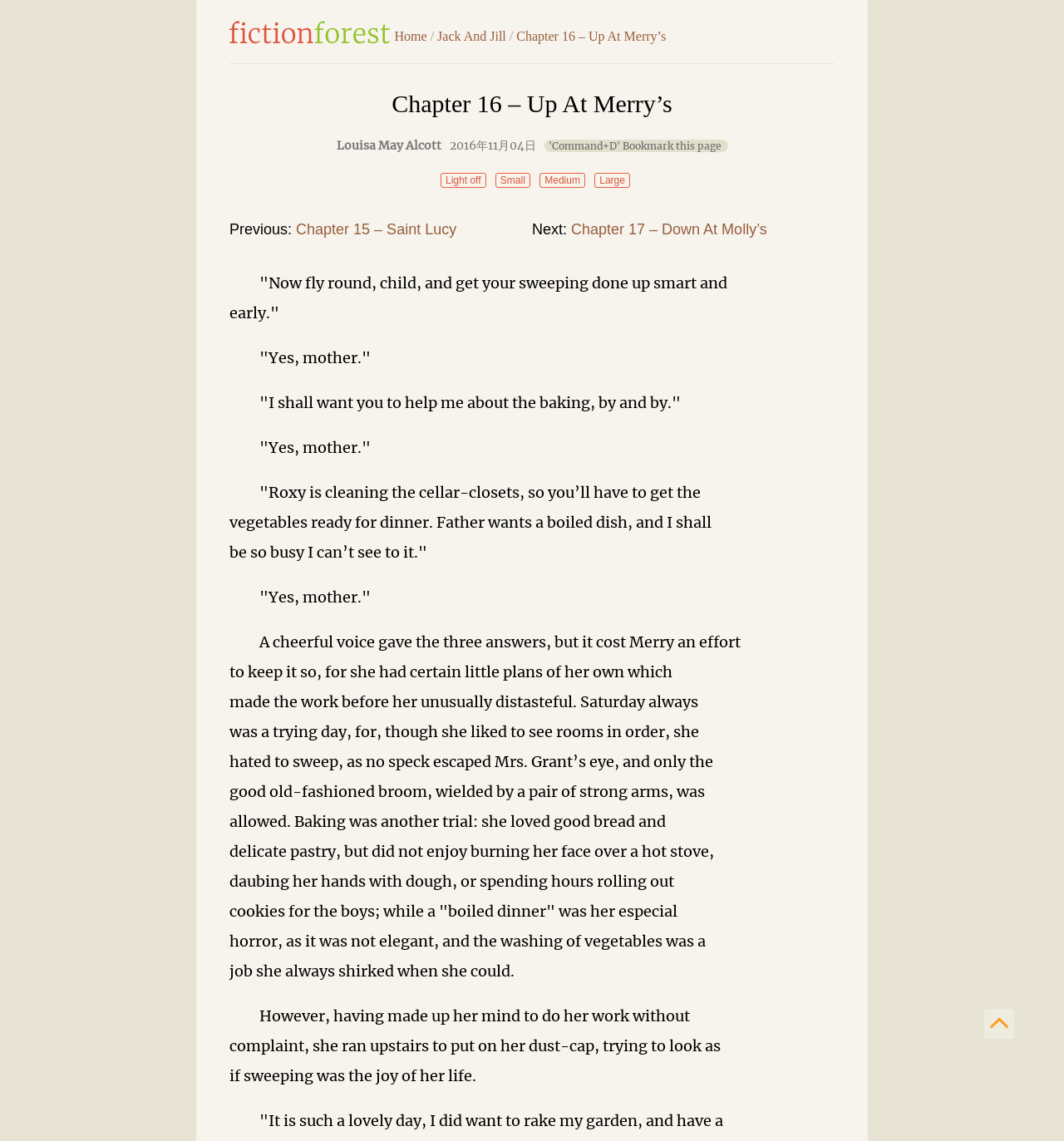Can you specify the bounding box coordinates for the region that should be clicked to fulfill this instruction: "Proceed to Chapter 17 – Down At Molly’s".

[0.537, 0.193, 0.721, 0.208]